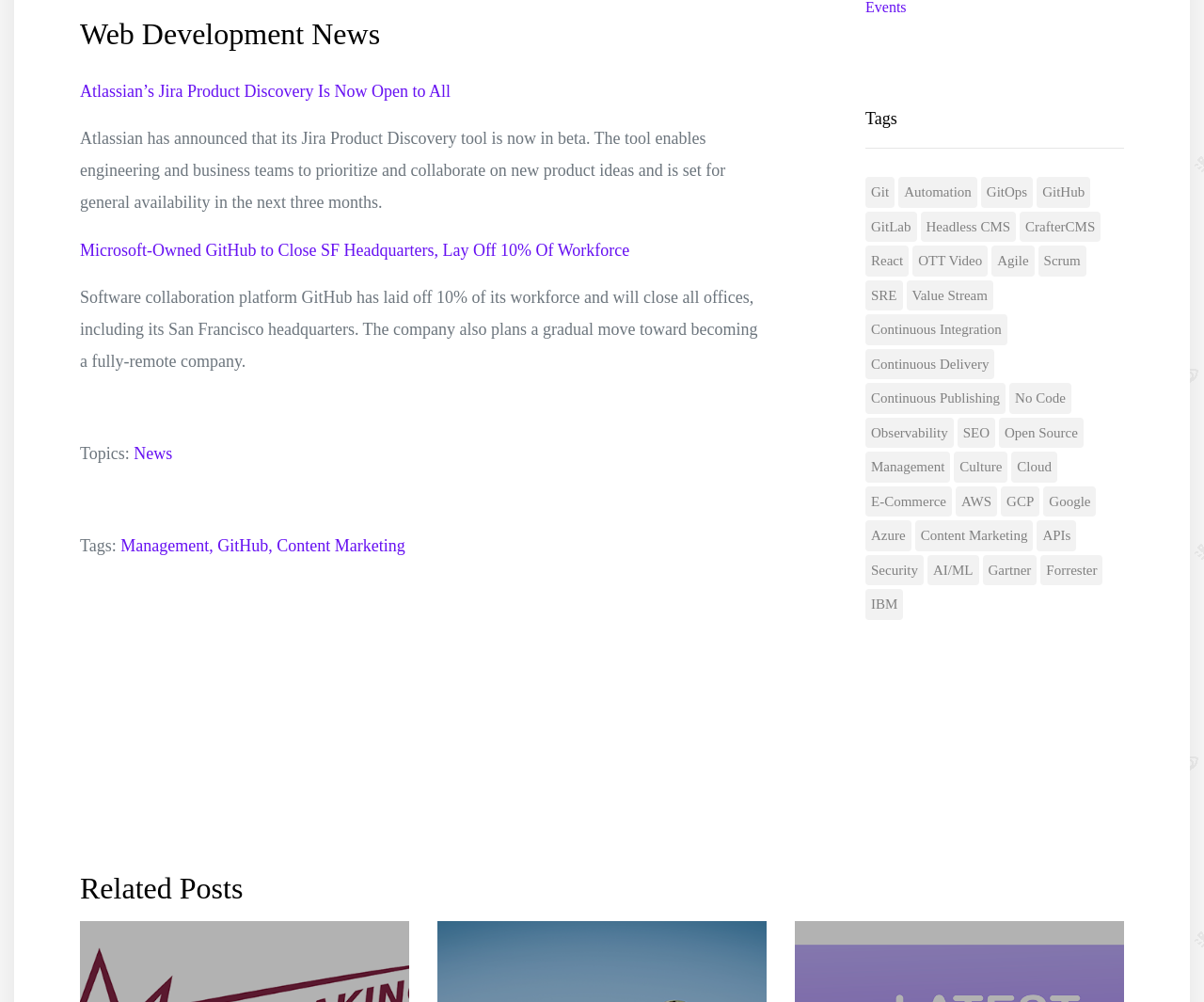Please find the bounding box coordinates of the element that needs to be clicked to perform the following instruction: "Learn more about Git". The bounding box coordinates should be four float numbers between 0 and 1, represented as [left, top, right, bottom].

[0.719, 0.177, 0.743, 0.207]